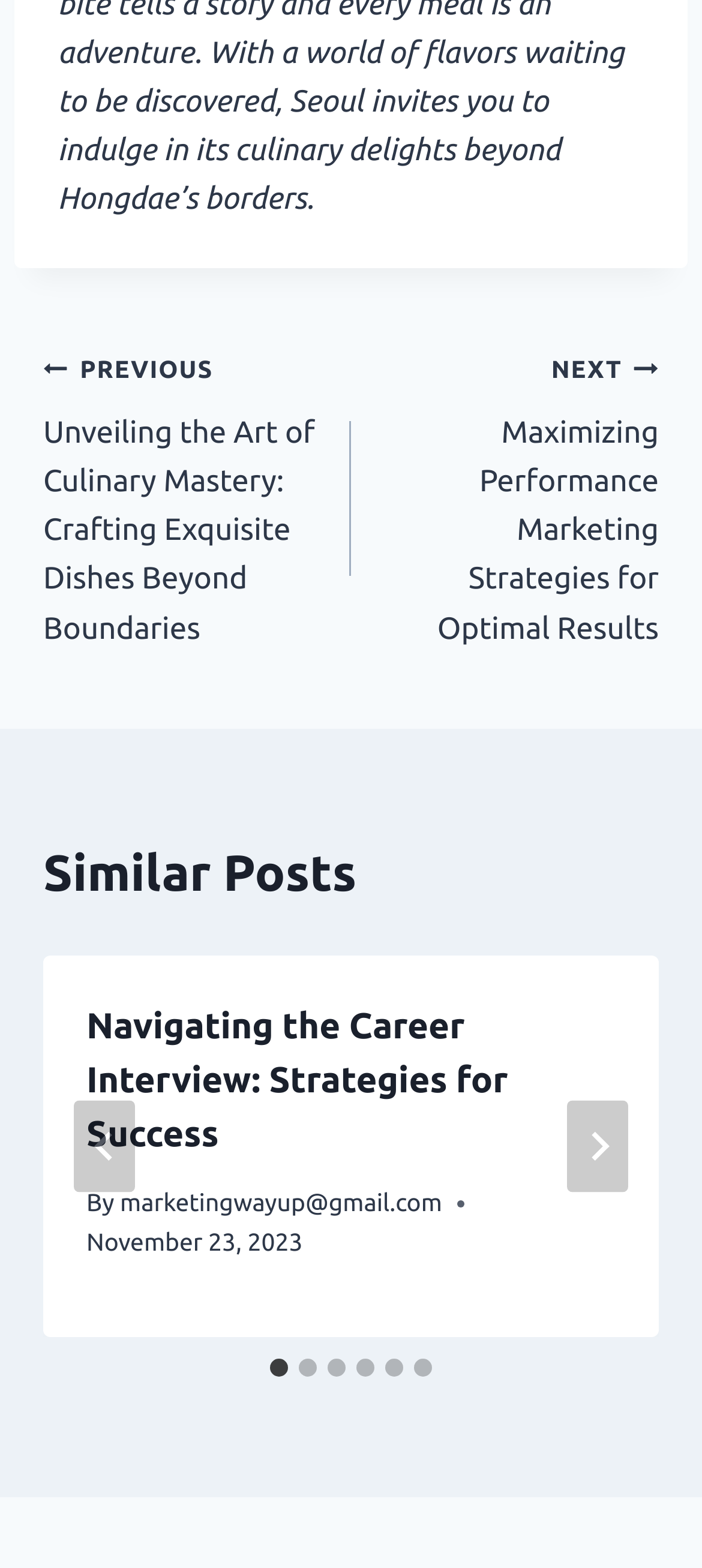What is the previous post title?
Look at the image and answer the question using a single word or phrase.

Unveiling the Art of Culinary Mastery